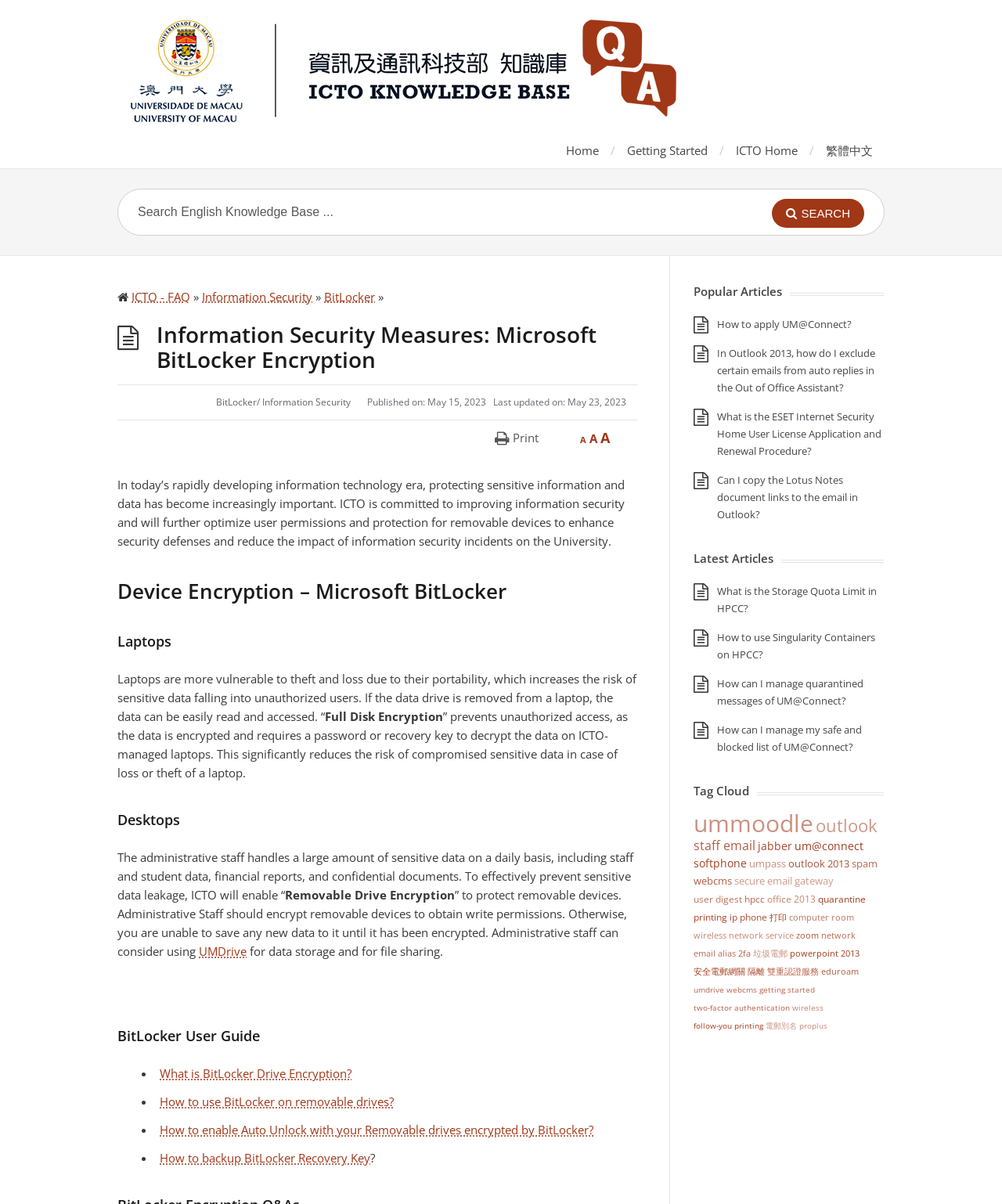Create a detailed narrative of the webpage’s visual and textual elements.

This webpage is about Information Security Measures, specifically Microsoft BitLocker Encryption, provided by ICTO (Information and Communication Technology Office). 

At the top of the page, there is a logo on the left and a navigation menu on the right, which includes links to "Home", "Getting Started", "ICTO Home", and "繁體中文". Below the navigation menu, there is a search bar with a search button. 

On the left side of the page, there is a section with links to "Information Security", "BitLocker", and a breadcrumb trail showing the current page's location. Below this section, there is a heading "Information Security Measures: Microsoft BitLocker Encryption" followed by a paragraph of text describing the importance of protecting sensitive information and data.

The main content of the page is divided into sections, including "Device Encryption – Microsoft BitLocker", "Laptops", "Desktops", and "BitLocker User Guide". Each section contains headings, paragraphs of text, and links to related topics. The "Laptops" section explains the risk of sensitive data falling into unauthorized users and how Full Disk Encryption can prevent this. The "Desktops" section discusses the importance of protecting removable devices and how ICTO will enable Removable Drive Encryption. The "BitLocker User Guide" section provides links to guides on using BitLocker.

On the right side of the page, there are three sections: "Popular Articles", "Latest Articles", and "Tag Cloud". The "Popular Articles" and "Latest Articles" sections contain links to related articles, while the "Tag Cloud" section displays a list of tags, including "ummoodle", "outlook", and "um@connect", which are likely related to the topics discussed on the page.